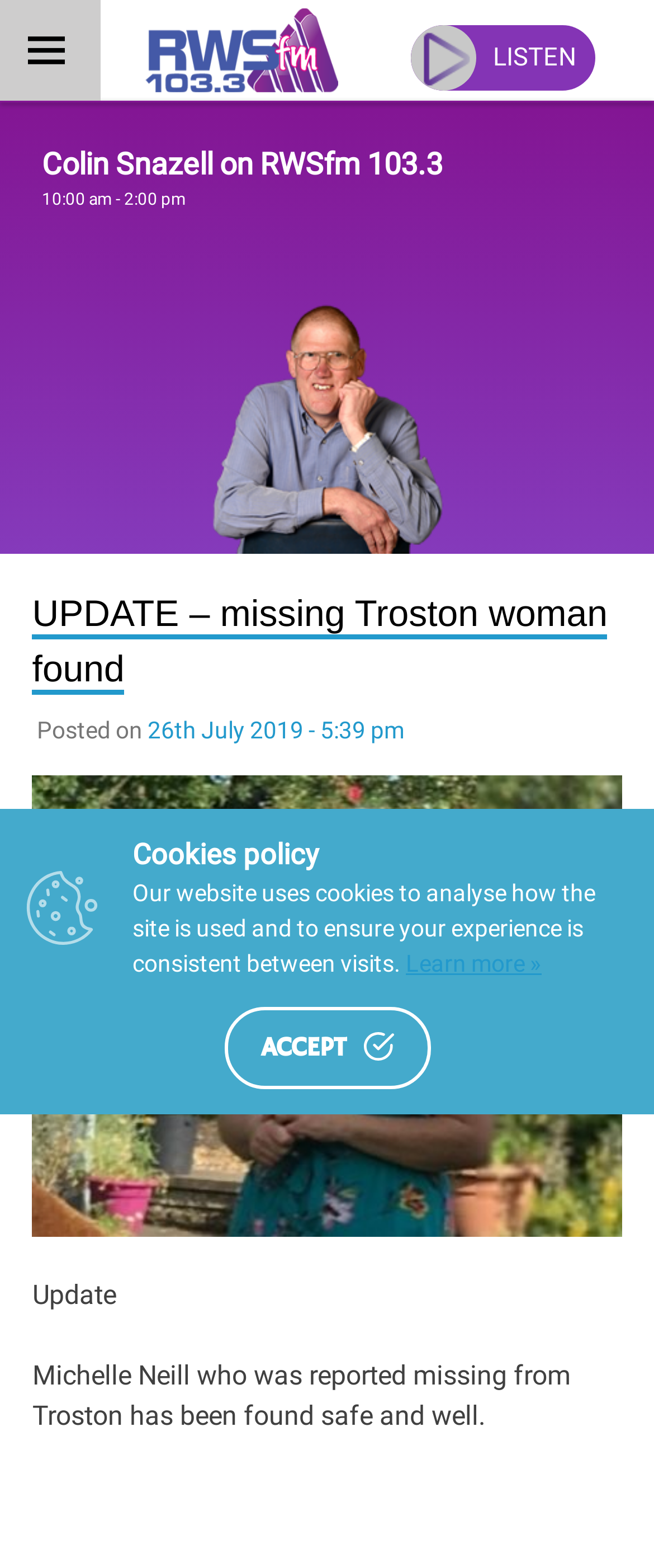Summarize the contents and layout of the webpage in detail.

This webpage is about Local Radio for West Suffolk, RWSfm 103.3. At the top left corner, there is a logo image of RWSfm 103.3. Next to the logo, there is a button with an icon. Below the logo, there is a heading that reads "Colin Snazell on RWSfm 103.3" with a link to the same title. The heading is followed by a text that indicates the show's time slot, "10:00 am - 2:00 pm". 

On the right side of the page, there is an image related to Colin Snazell's show. Below the image, there is another text indicating another time slot, "2:00 pm - 4:00 pm". 

The main content of the page is an update about a missing Troston woman who has been found safe and well. The update is headed by "UPDATE – missing Troston woman found" and includes a posted date and time. The update is followed by a brief description of the news. 

At the bottom left corner of the page, there is a small image. Nearby, there are two paragraphs of text about the website's cookies policy, including a link to learn more. Below the text, there is an "ACCEPT" button with a small image next to it.